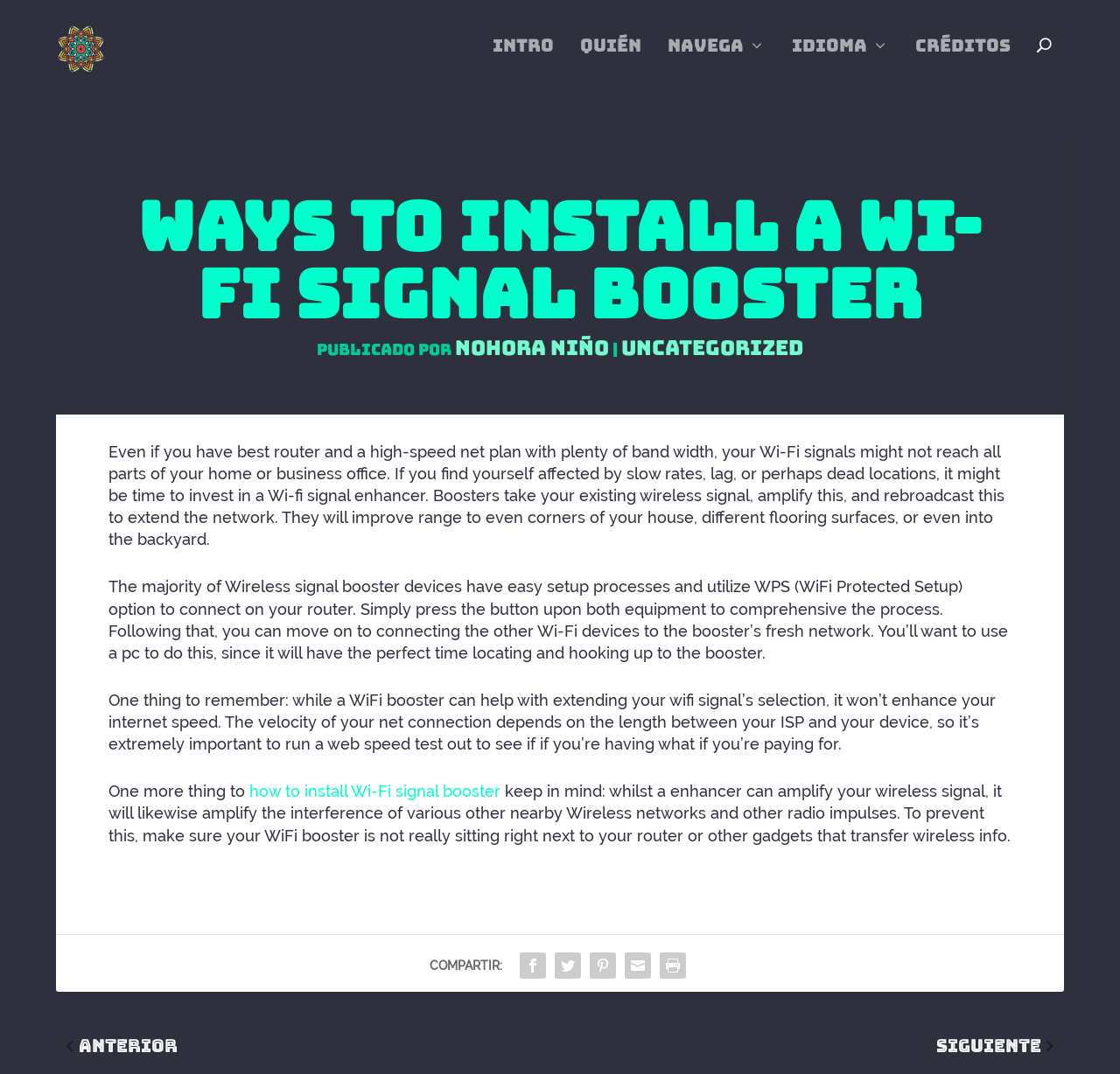What is the purpose of a Wi-Fi signal booster?
Answer the question with as much detail as possible.

According to the article, a Wi-Fi signal booster takes the existing wireless signal, amplifies it, and rebroadcasts it to extend the network, improving range to even corners of the house, different floors, or even into the backyard.